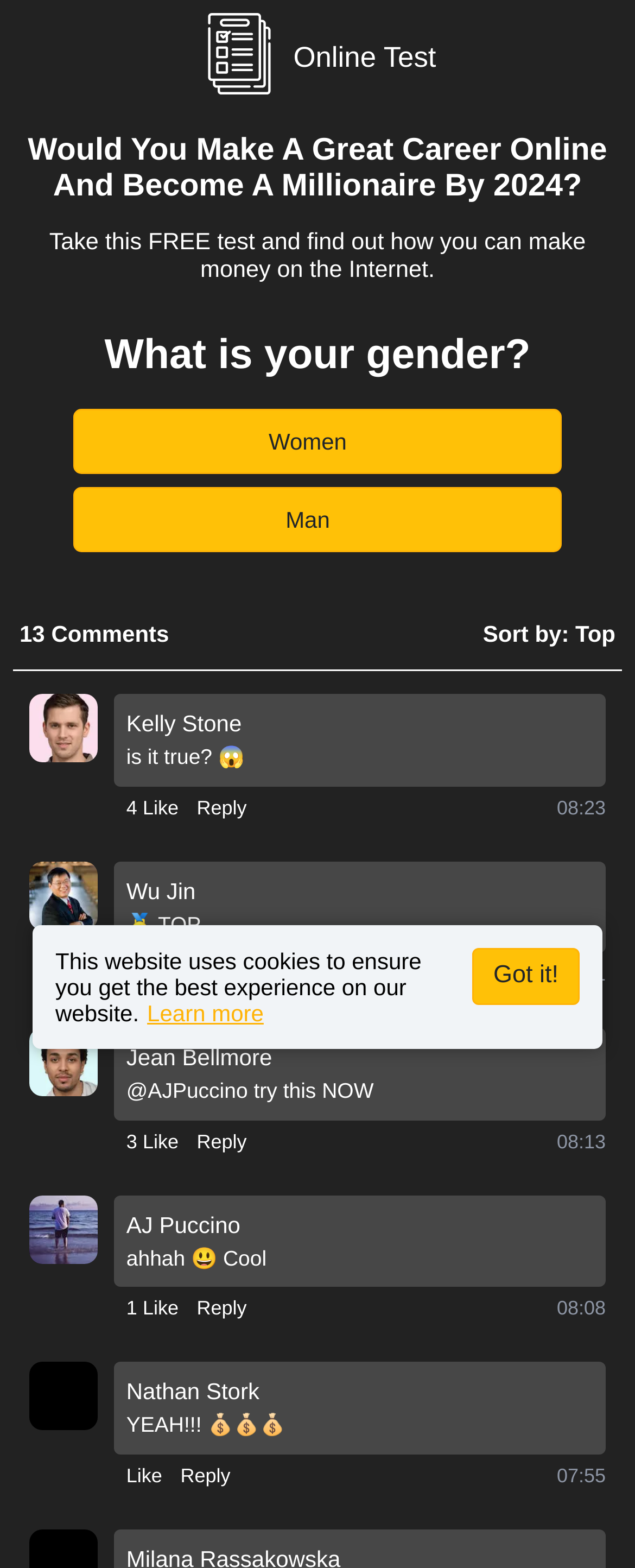Answer the question below in one word or phrase:
What is the question being asked in the survey?

Gender